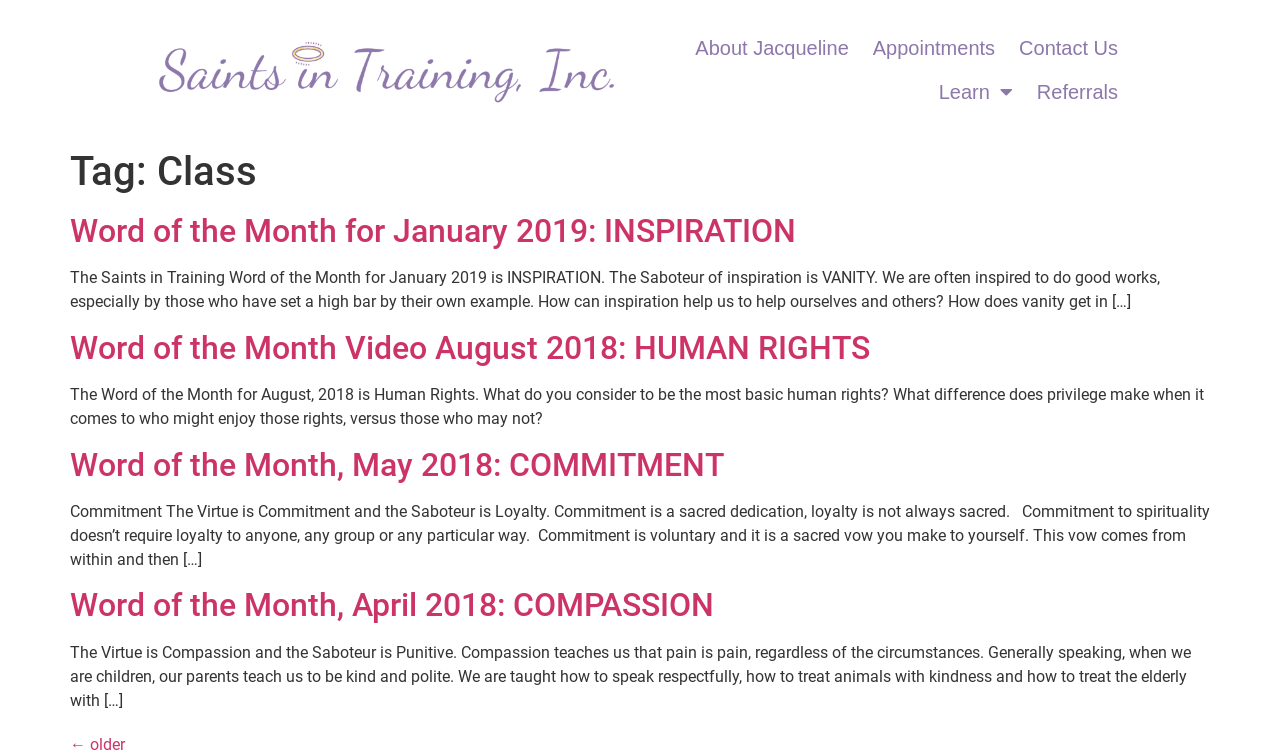Offer a meticulous caption that includes all visible features of the webpage.

The webpage is titled "Class - Saints in Training" and has a navigation menu at the top with six links: an empty link, "About Jacqueline", "Appointments", "Contact Us", "Learn" with a dropdown menu, and "Referrals". 

Below the navigation menu, there is a header section with a heading "Tag: Class". 

The main content of the webpage is divided into four sections, each with a heading and a block of text. The headings are "Word of the Month for January 2019: INSPIRATION", "Word of the Month Video August 2018: HUMAN RIGHTS", "Word of the Month, May 2018: COMMITMENT", and "Word of the Month, April 2018: COMPASSION". Each section has a link to the corresponding word of the month, followed by a paragraph of text that discusses the virtue and its saboteur. The text also includes questions and reflections on how the virtue can be applied in daily life.